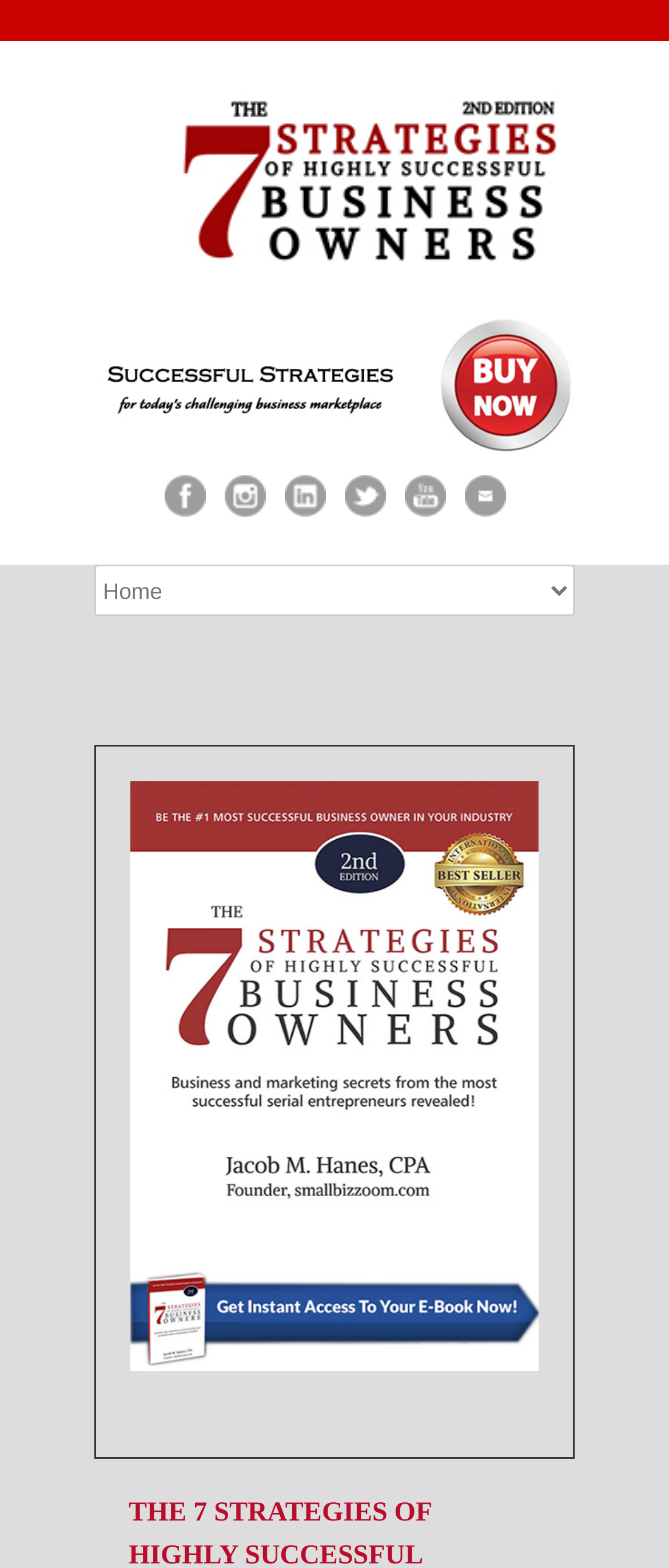Could you indicate the bounding box coordinates of the region to click in order to complete this instruction: "Click the book cover to buy now".

[0.195, 0.863, 0.805, 0.879]